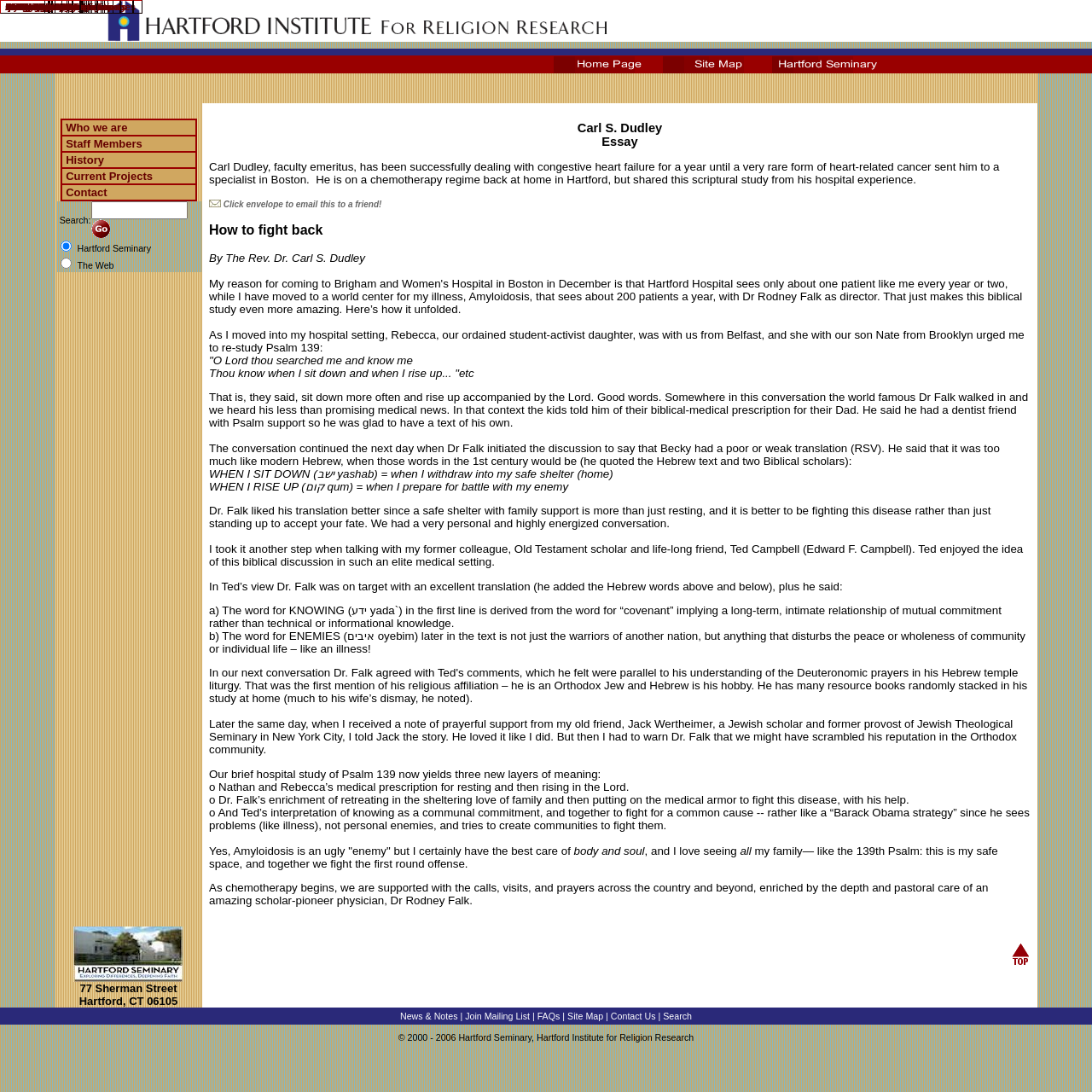What is the purpose of the 'Contact' section on this webpage?
Give a thorough and detailed response to the question.

The 'Contact' section is likely intended to provide visitors with a way to get in touch with the organization or church, as evidenced by the presence of a table cell with text 'Contact Information'.